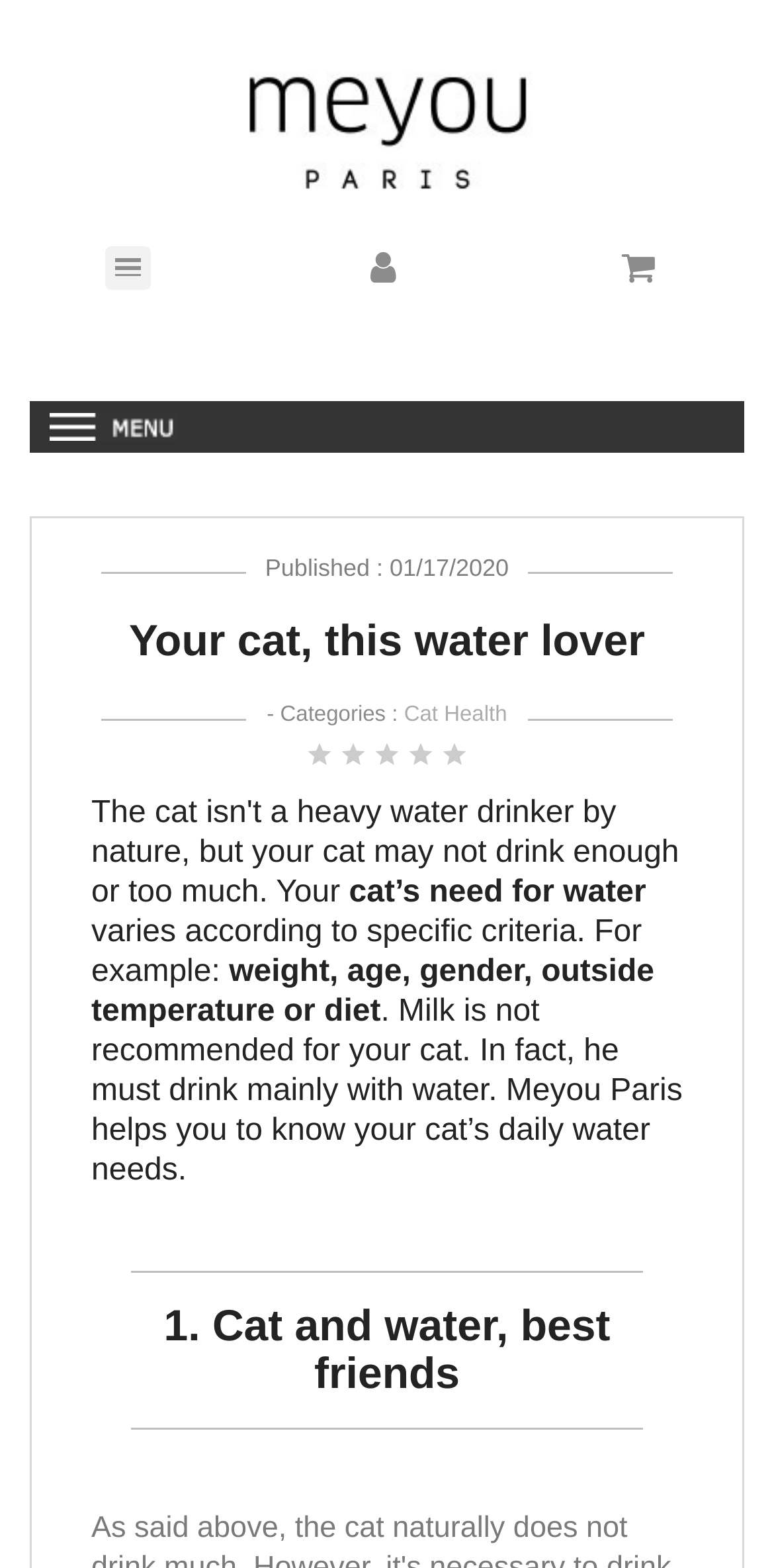Produce an extensive caption that describes everything on the webpage.

The webpage is about the daily water needs of cats. At the top, there is a header section that spans the entire width of the page, containing three links: one with no text, another with a cart icon, and a third with the text "Cart". Below the header, there is a time element displaying the publication date "01/17/2020".

The main content of the page is divided into sections. The first section has a heading "Your cat, this water lover" and is followed by a paragraph of text that discusses how a cat's need for water varies according to specific criteria such as weight, age, gender, outside temperature, or diet. The text also mentions that milk is not recommended for cats and that they should drink mainly water.

Below this section, there is a heading "1. Cat and water, best friends" which appears to be the start of a numbered list or article. The overall layout of the page is organized, with clear headings and concise text.